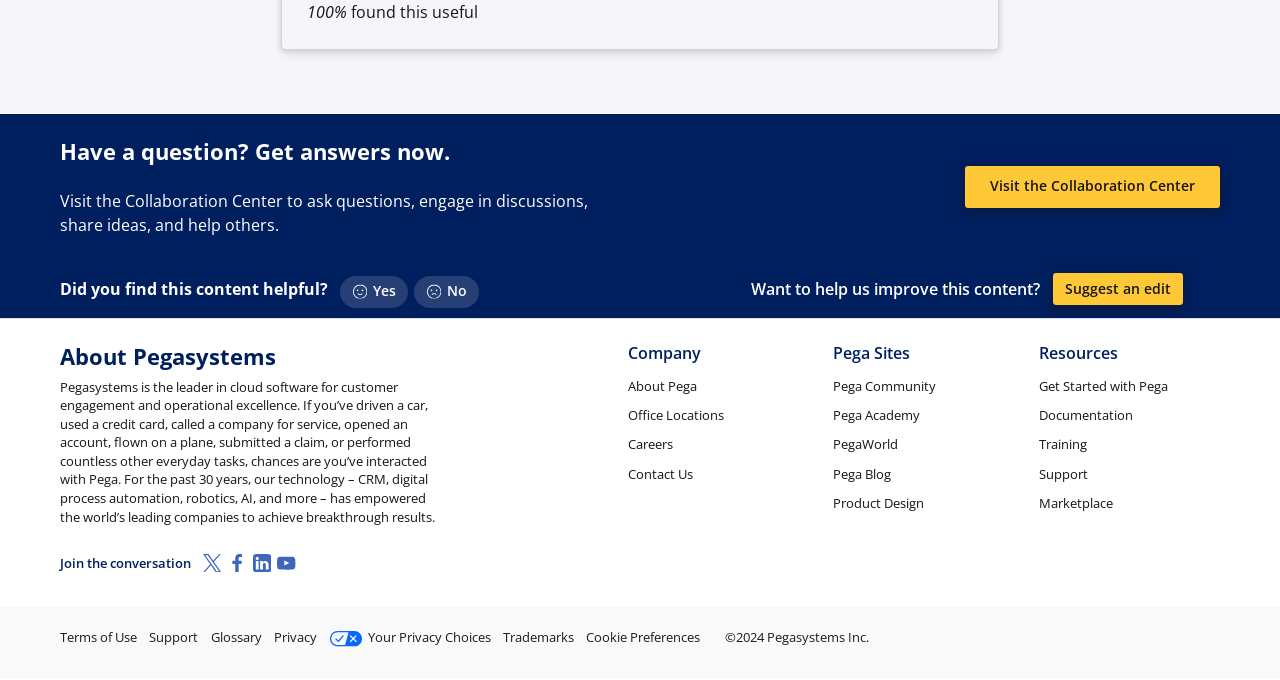Please determine the bounding box coordinates, formatted as (top-left x, top-left y, bottom-right x, bottom-right y), with all values as floating point numbers between 0 and 1. Identify the bounding box of the region described as: Get Started with Pega

[0.812, 0.554, 0.917, 0.581]